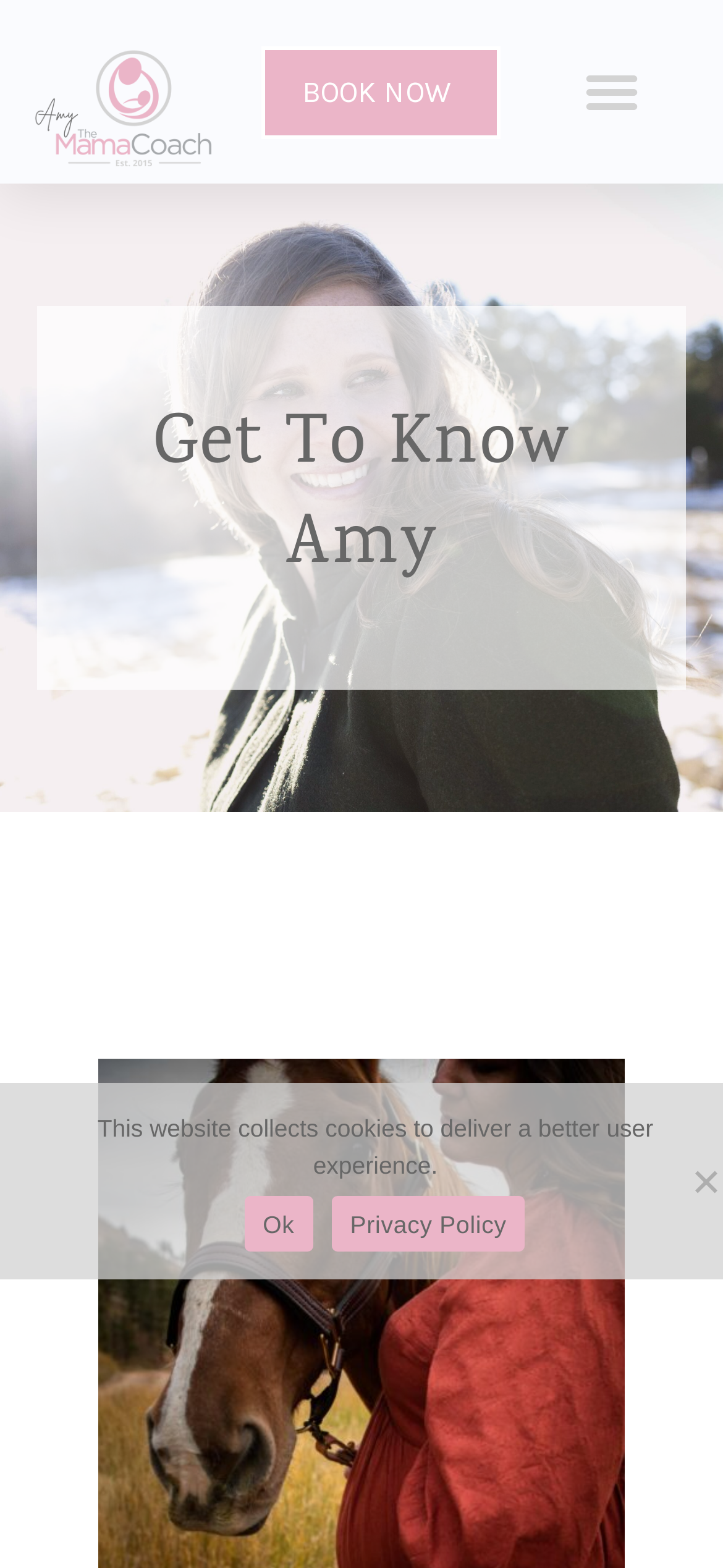Please find the main title text of this webpage.

Get To Know Amy